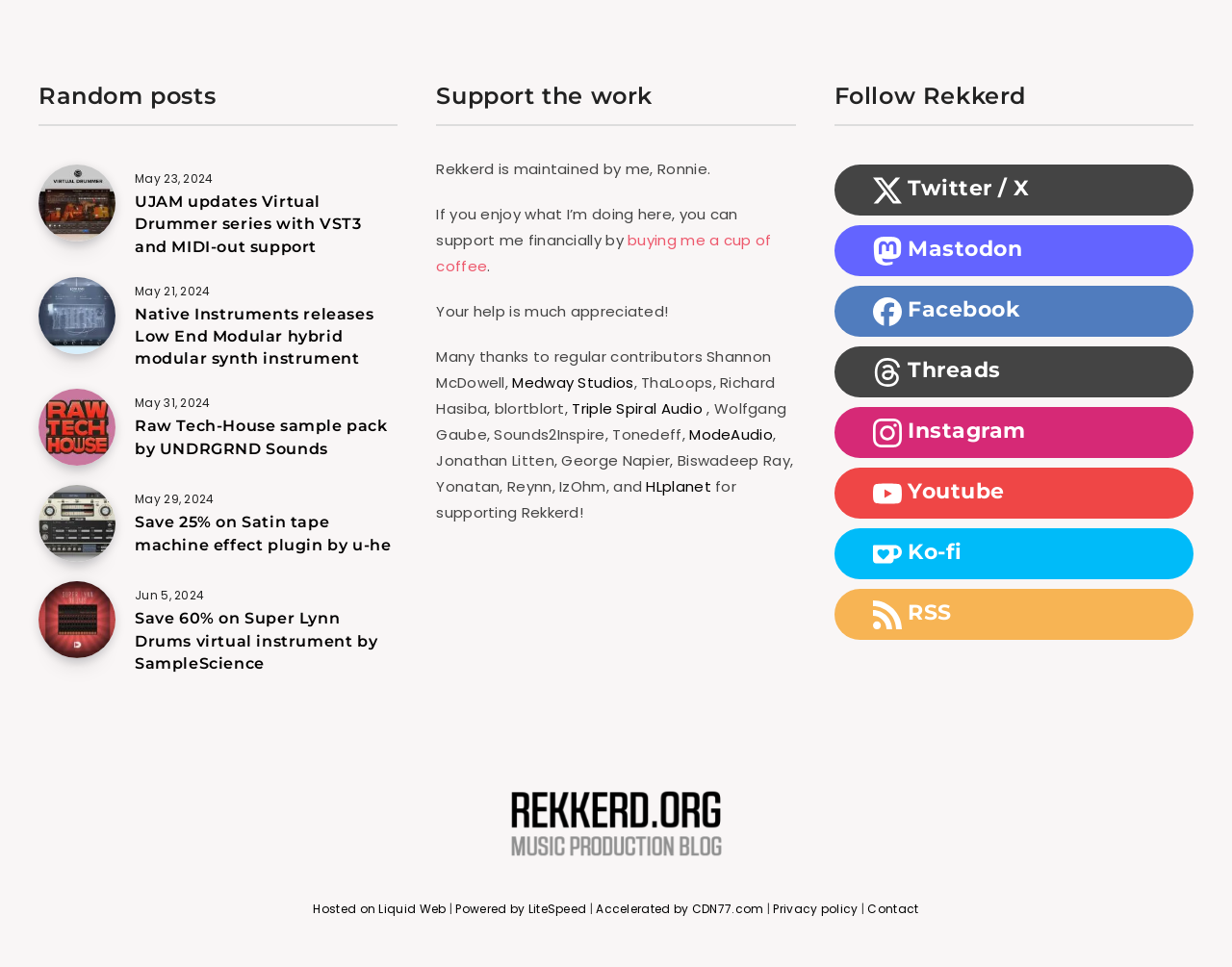Identify the bounding box coordinates for the element that needs to be clicked to fulfill this instruction: "Click on the 'HOME' link". Provide the coordinates in the format of four float numbers between 0 and 1: [left, top, right, bottom].

None